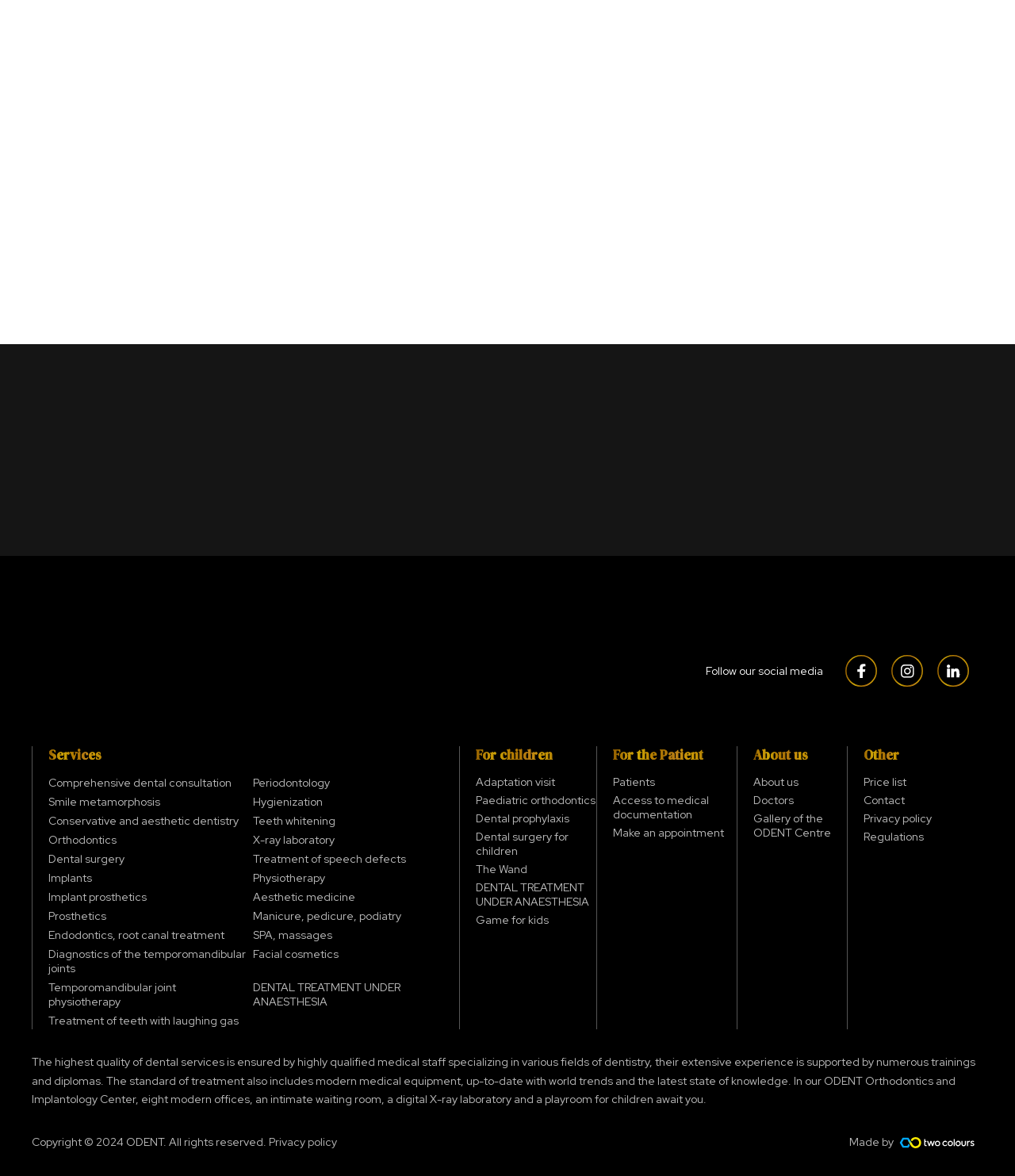Please find the bounding box coordinates for the clickable element needed to perform this instruction: "Make an appointment".

[0.031, 0.014, 0.294, 0.415]